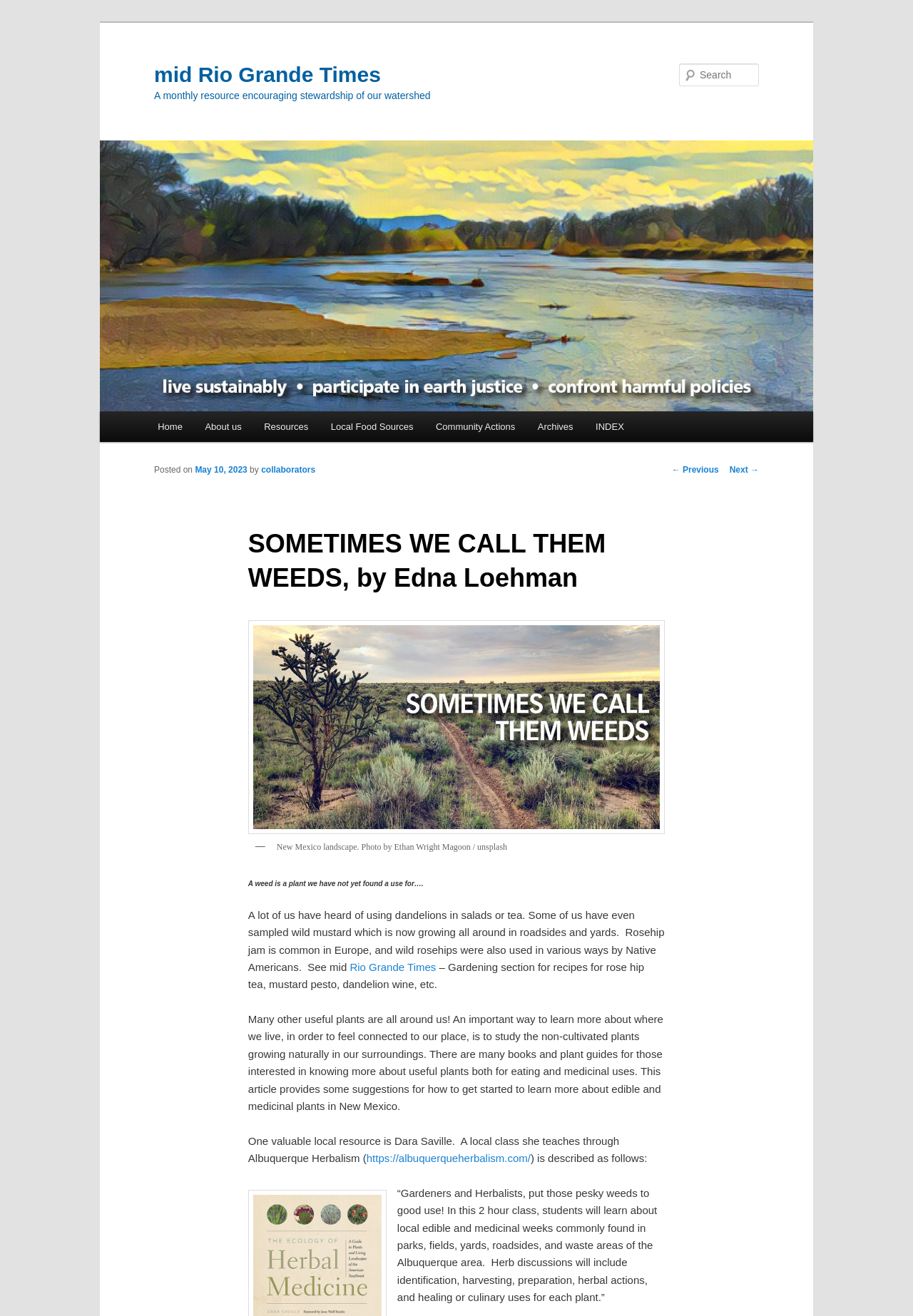Use a single word or phrase to answer the question: 
What is the theme of the image on the webpage?

New Mexico landscape